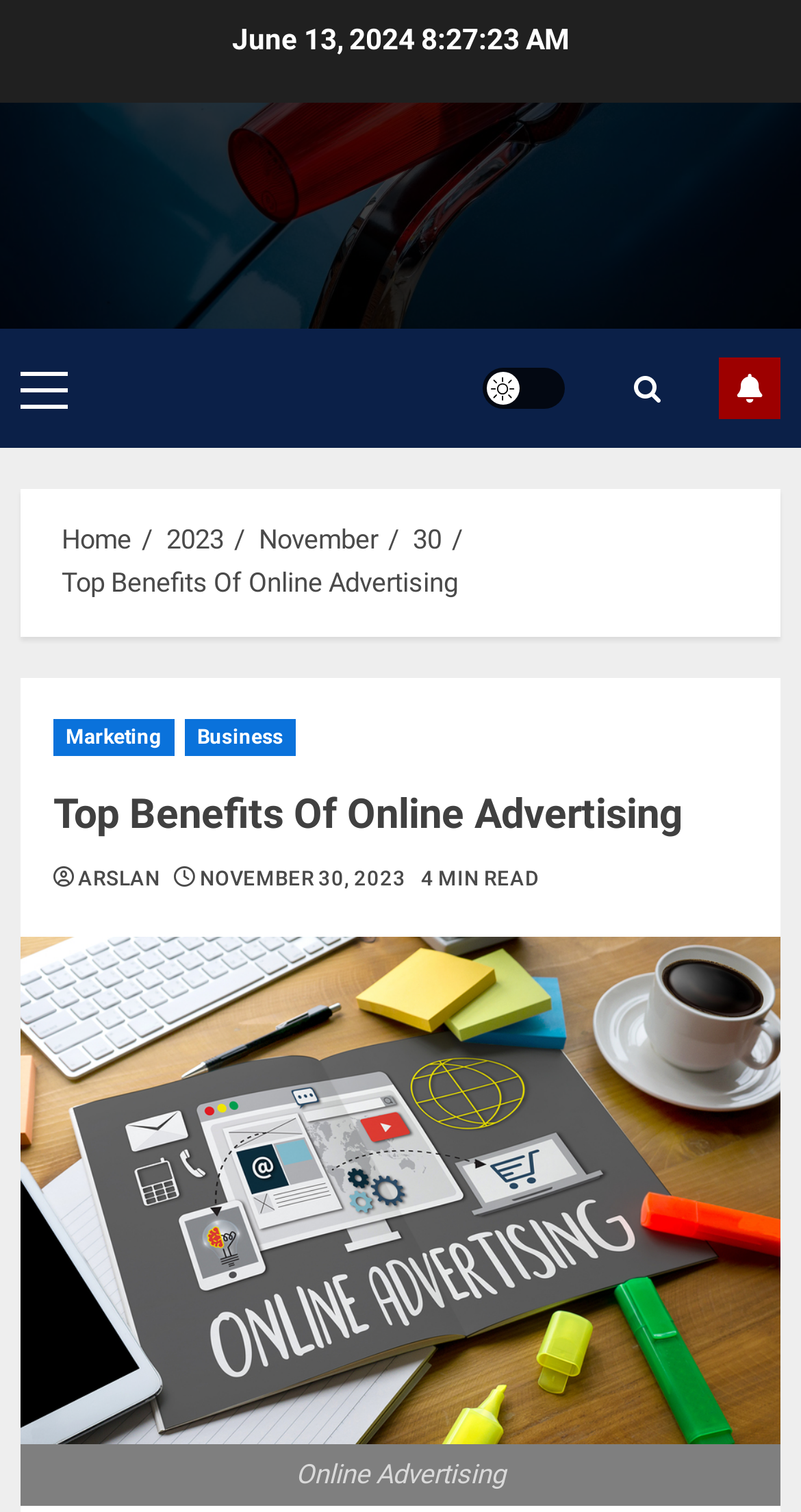Please mark the clickable region by giving the bounding box coordinates needed to complete this instruction: "Switch to Light/Dark mode".

[0.603, 0.243, 0.705, 0.27]